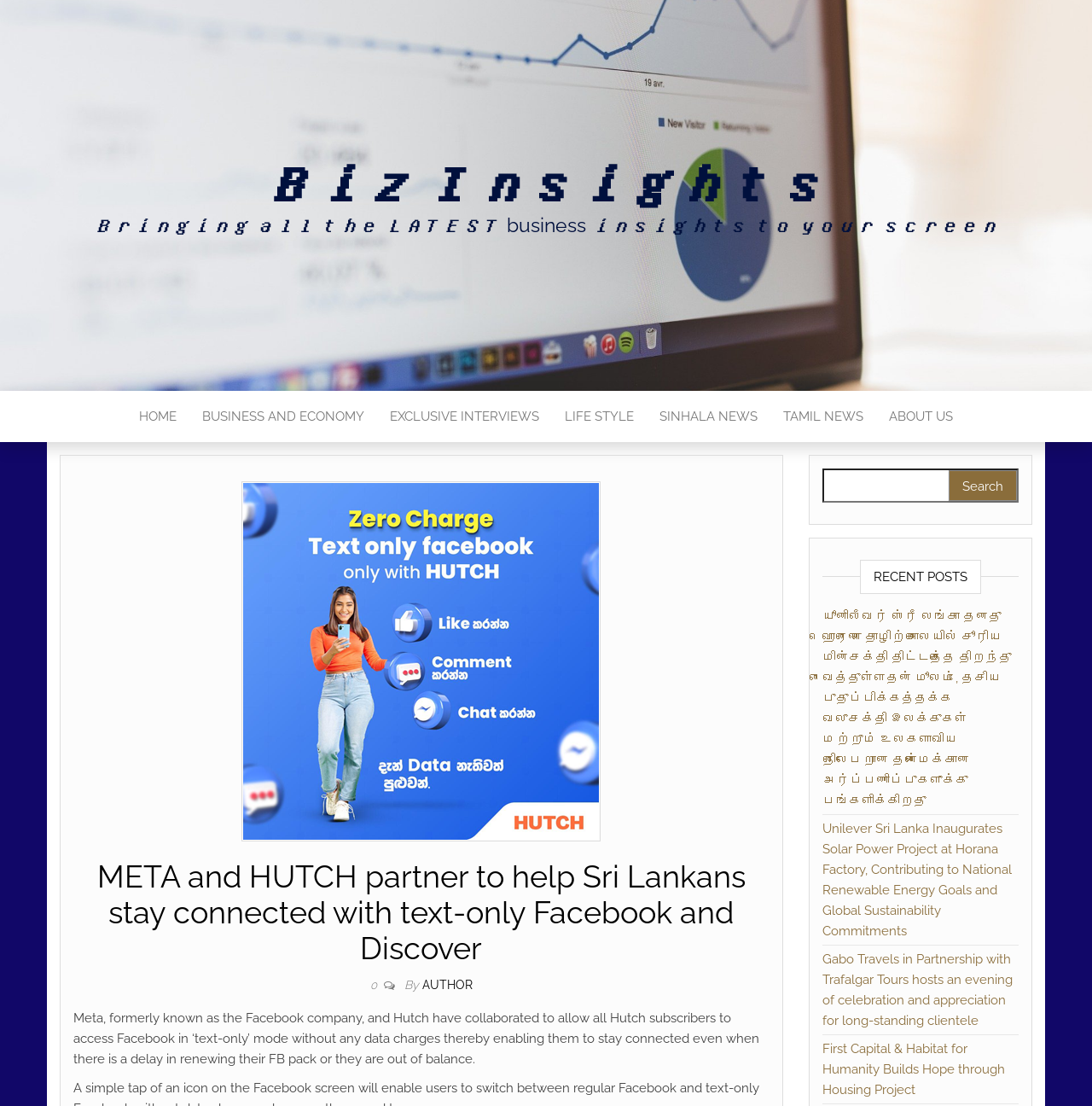Find the bounding box coordinates of the clickable element required to execute the following instruction: "Click on the 'HOME' link". Provide the coordinates as four float numbers between 0 and 1, i.e., [left, top, right, bottom].

[0.116, 0.353, 0.173, 0.4]